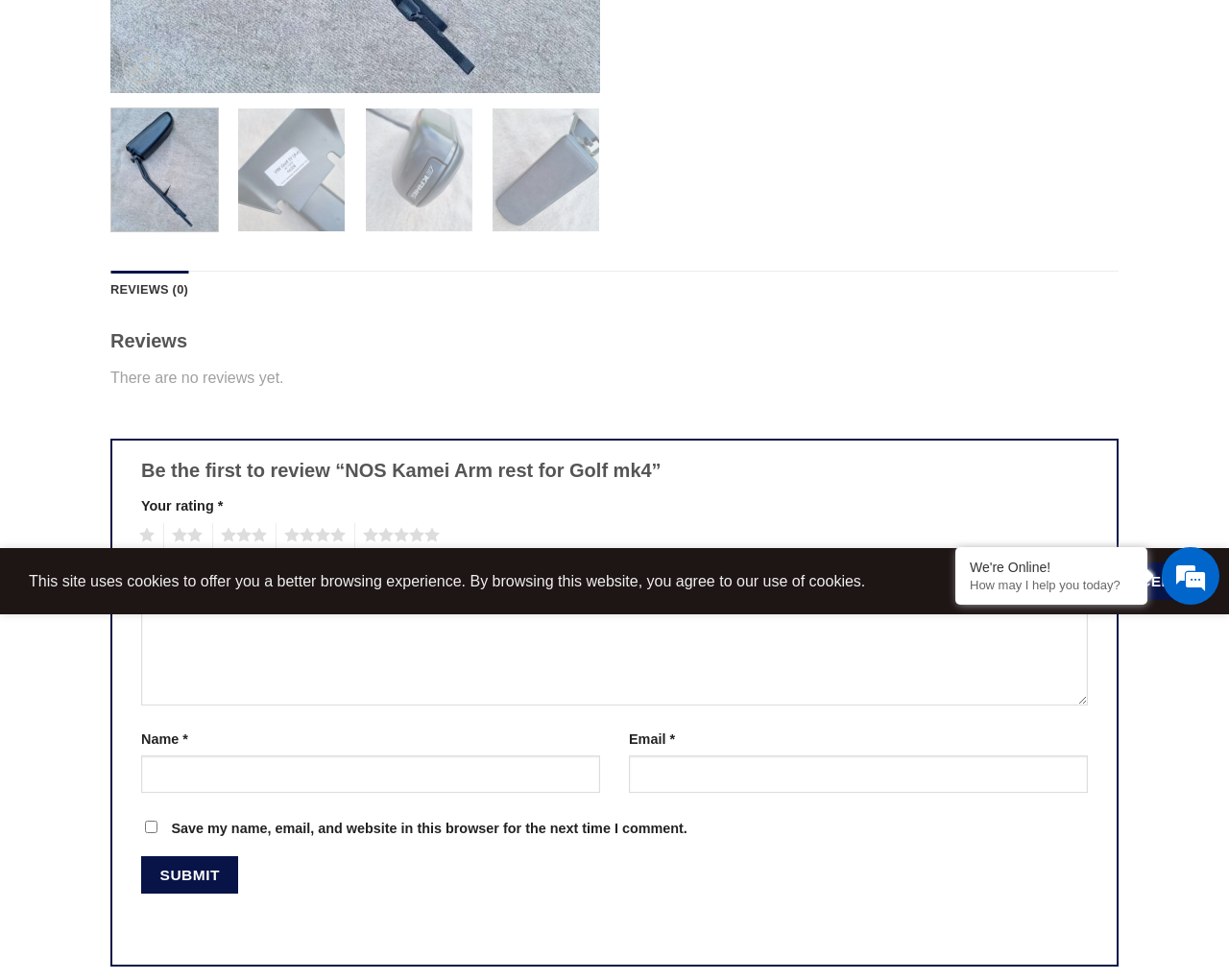Predict the bounding box of the UI element based on the description: "HYPER.ZIP 43821 bytes". The coordinates should be four float numbers between 0 and 1, formatted as [left, top, right, bottom].

None